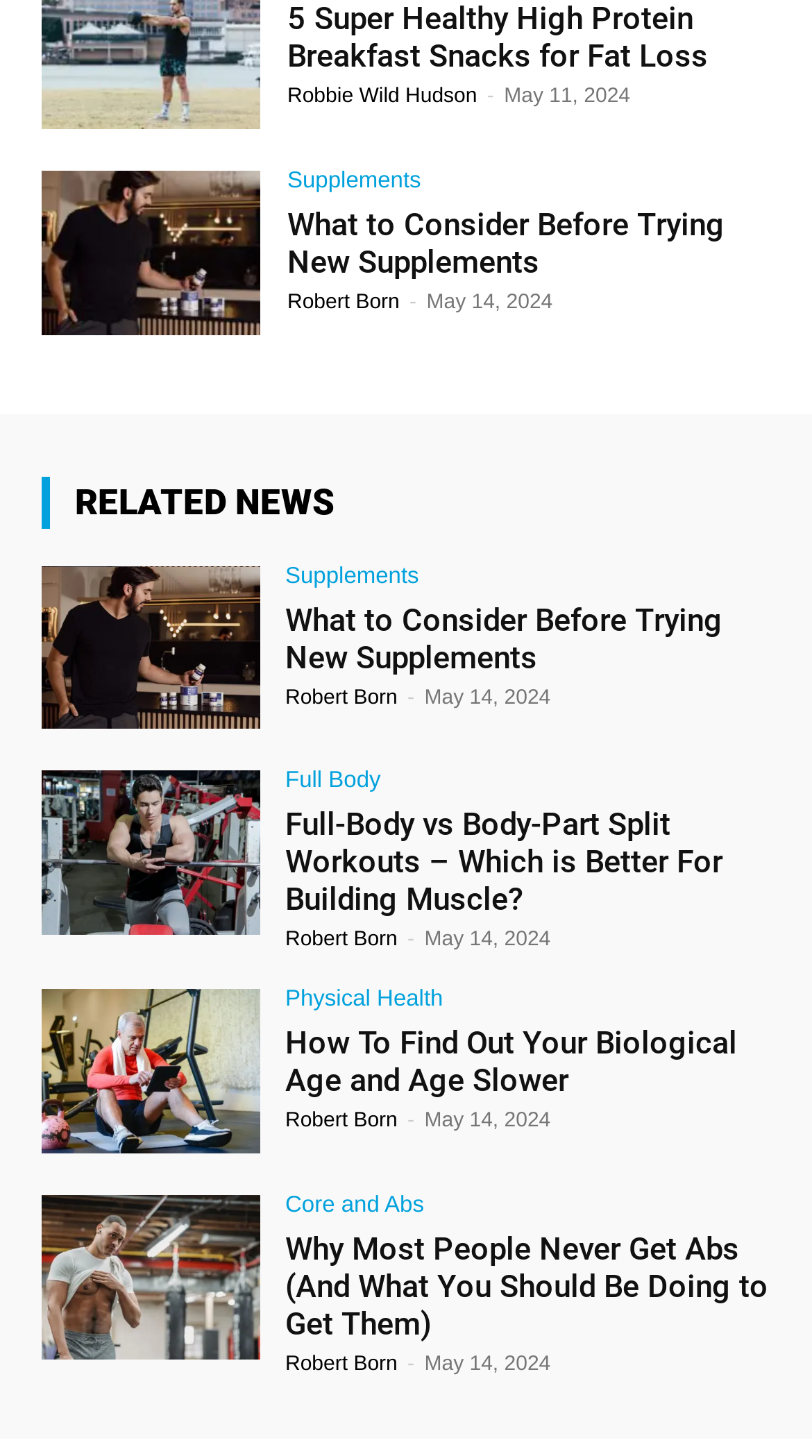Using the given description, provide the bounding box coordinates formatted as (top-left x, top-left y, bottom-right x, bottom-right y), with all values being floating point numbers between 0 and 1. Description: Supplements

[0.354, 0.117, 0.519, 0.133]